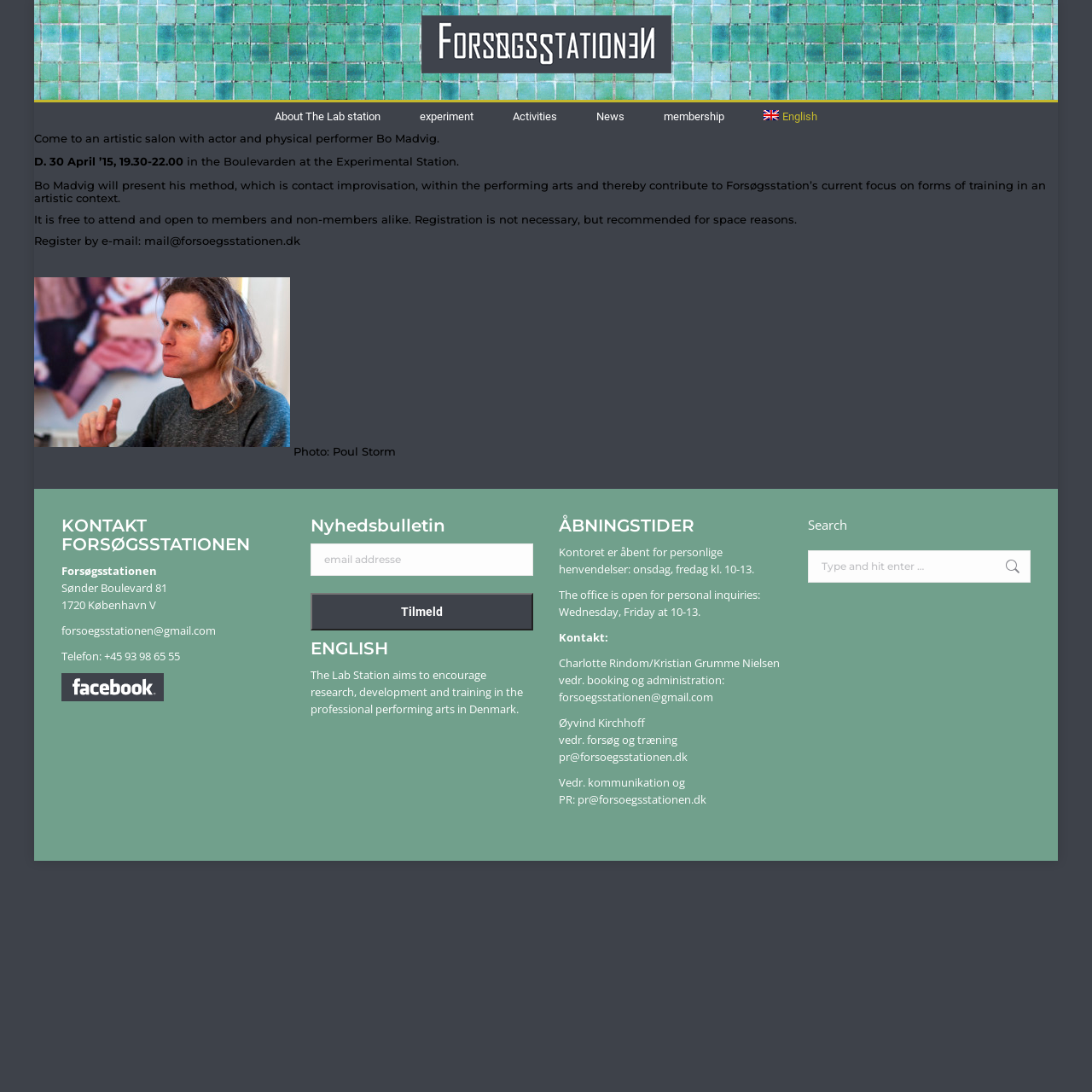Please identify the bounding box coordinates of the region to click in order to complete the given instruction: "Contact Forsøgsstationen via email". The coordinates should be four float numbers between 0 and 1, i.e., [left, top, right, bottom].

[0.056, 0.57, 0.198, 0.584]